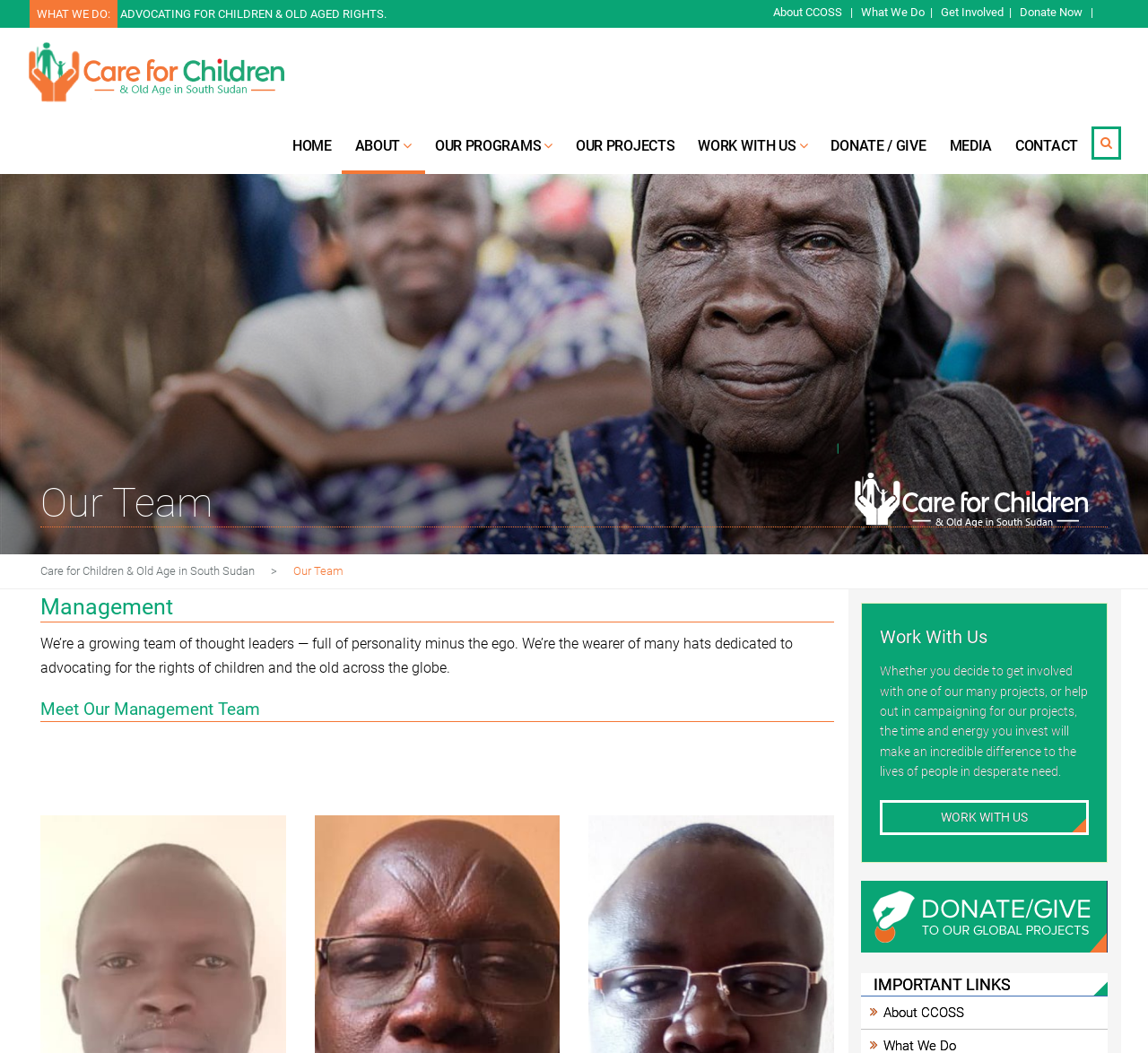Provide a short answer using a single word or phrase for the following question: 
What are the different ways to get involved with the organization?

Get Involved, Donate Now, Work With Us